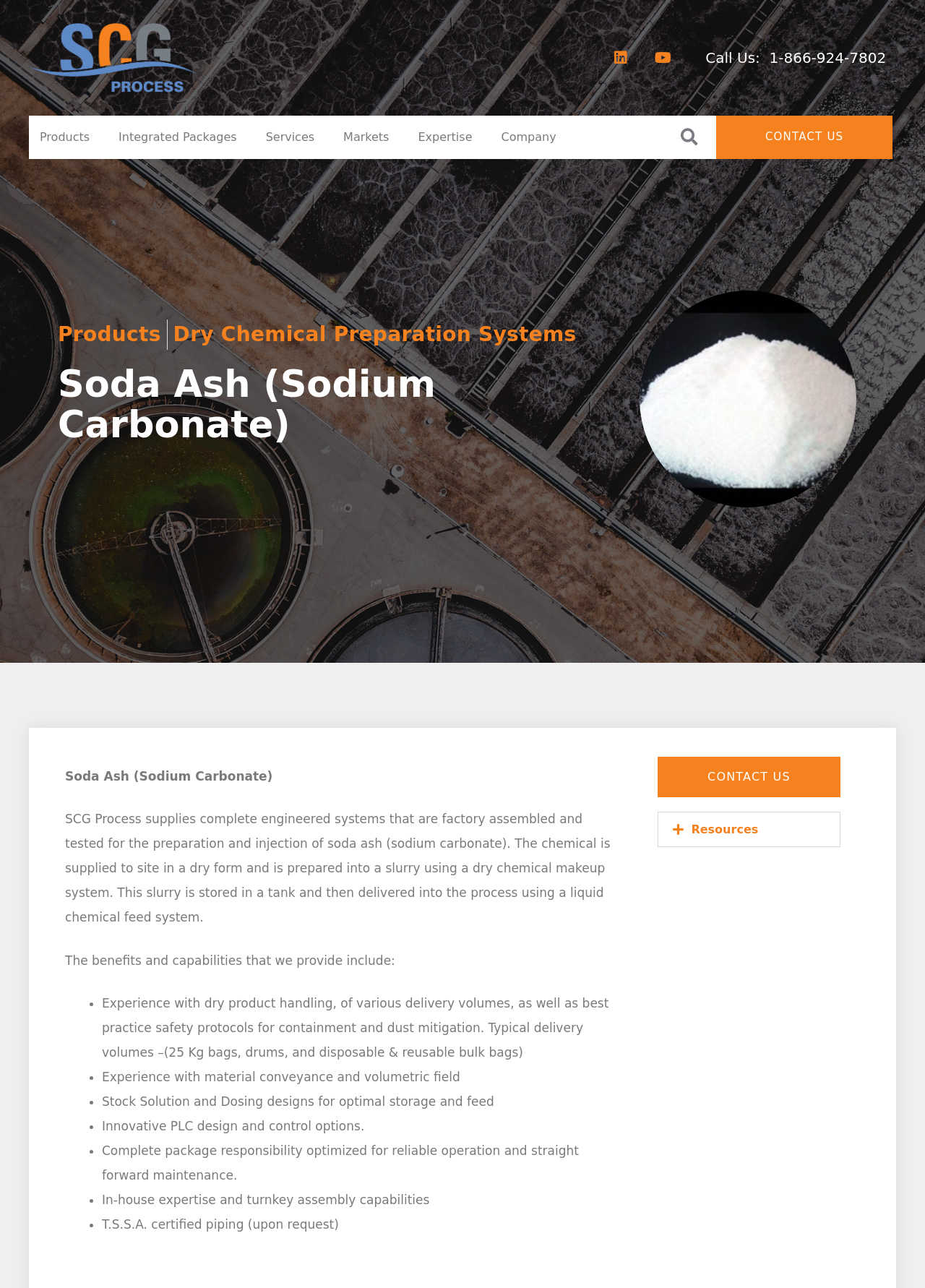Point out the bounding box coordinates of the section to click in order to follow this instruction: "Click the Homeward logo".

None